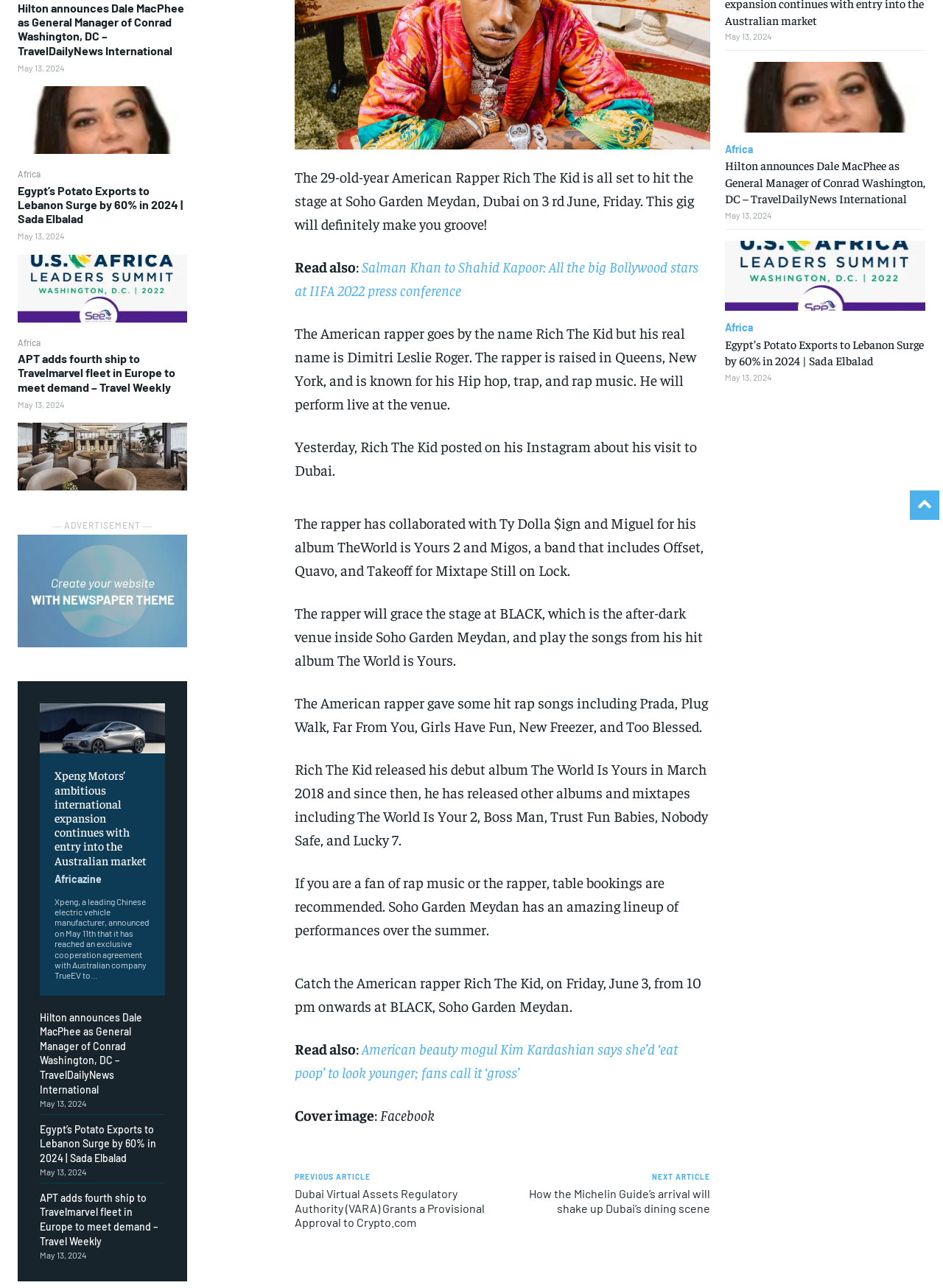Please determine the bounding box coordinates for the element with the description: "Africa".

[0.019, 0.131, 0.043, 0.139]